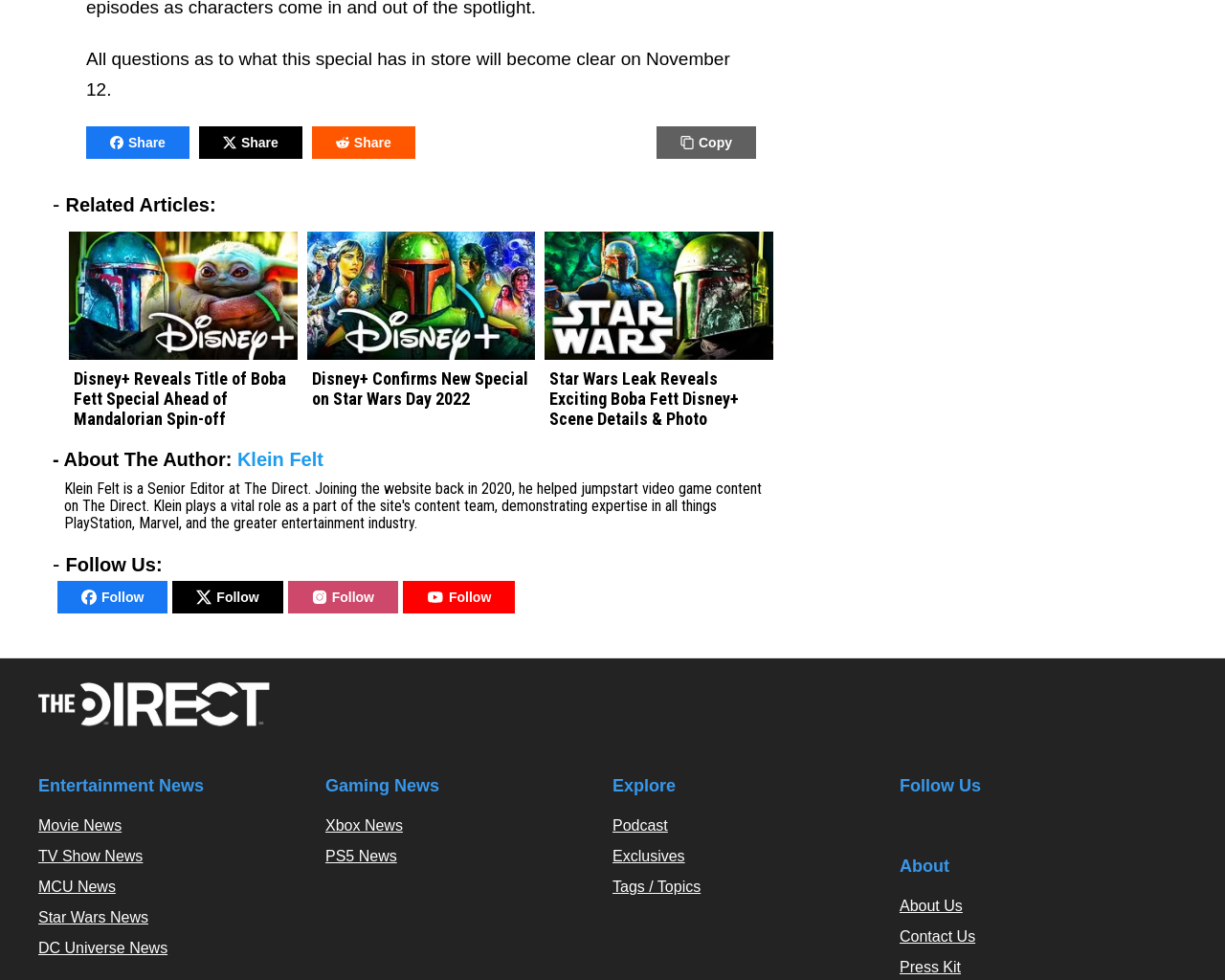What are the categories of news listed?
Please provide a detailed answer to the question.

The categories of news listed on the webpage are Entertainment and Gaming, which can be found in the headings 'Entertainment News' and 'Gaming News' respectively